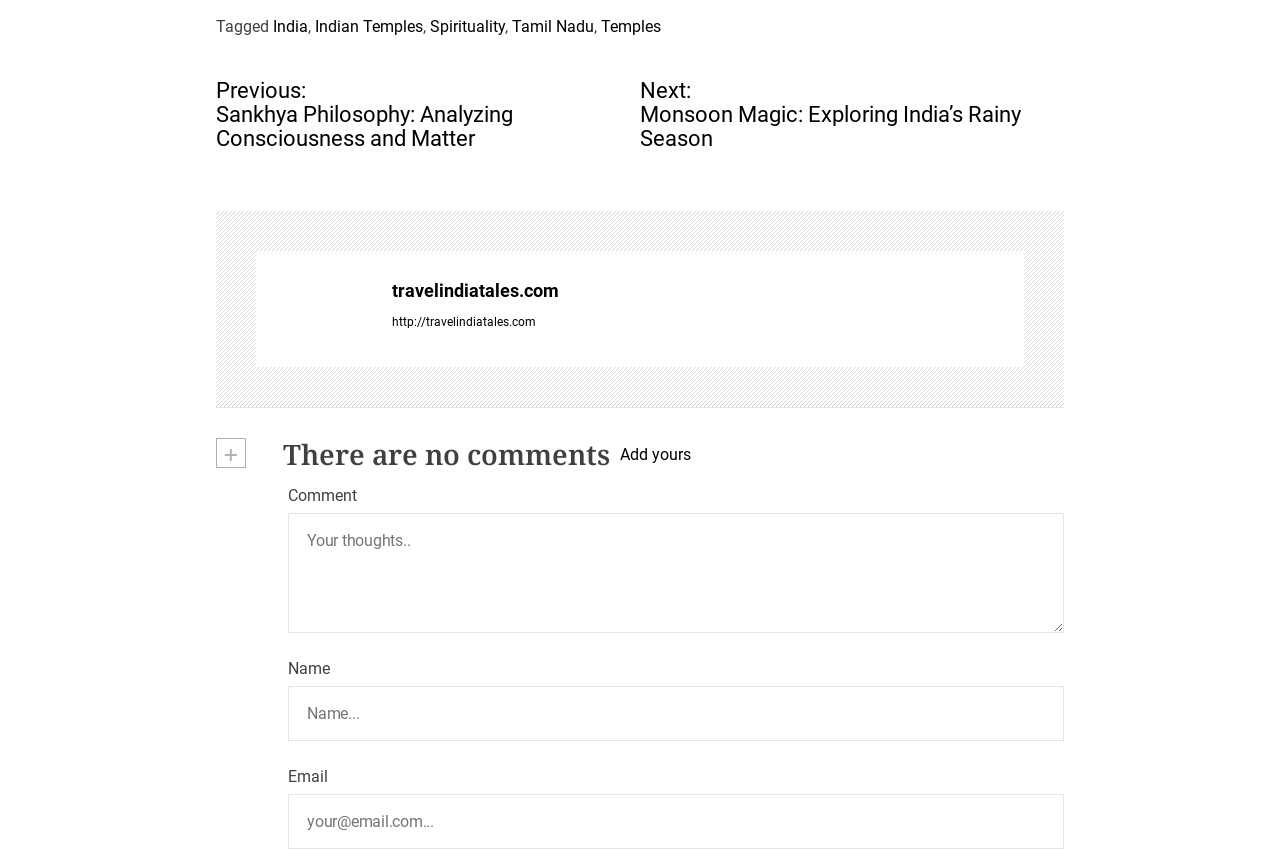Identify the bounding box coordinates for the element you need to click to achieve the following task: "Search for something". The coordinates must be four float values ranging from 0 to 1, formatted as [left, top, right, bottom].

None